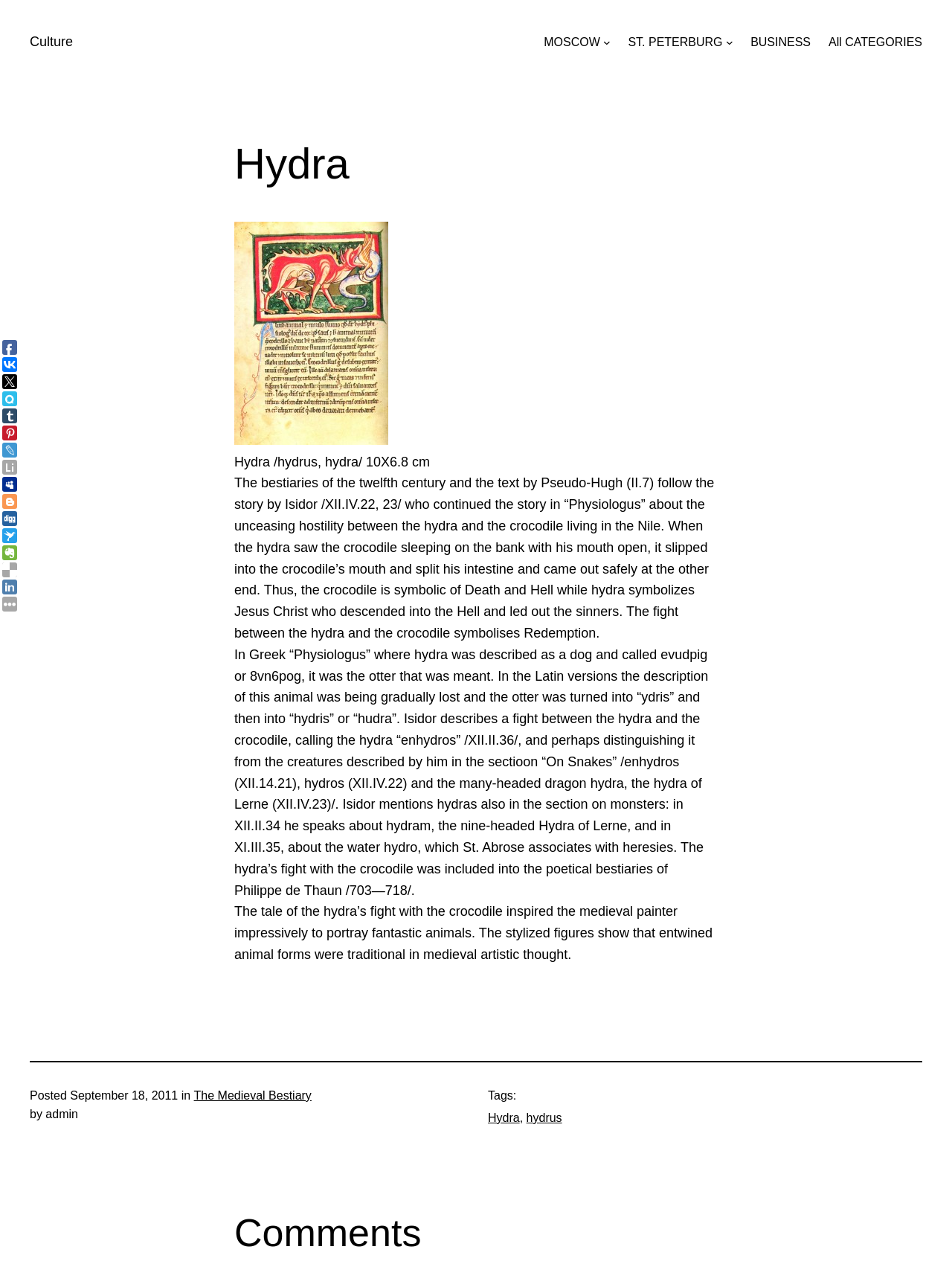Provide a single word or phrase to answer the given question: 
What is the name of the author of the article?

admin